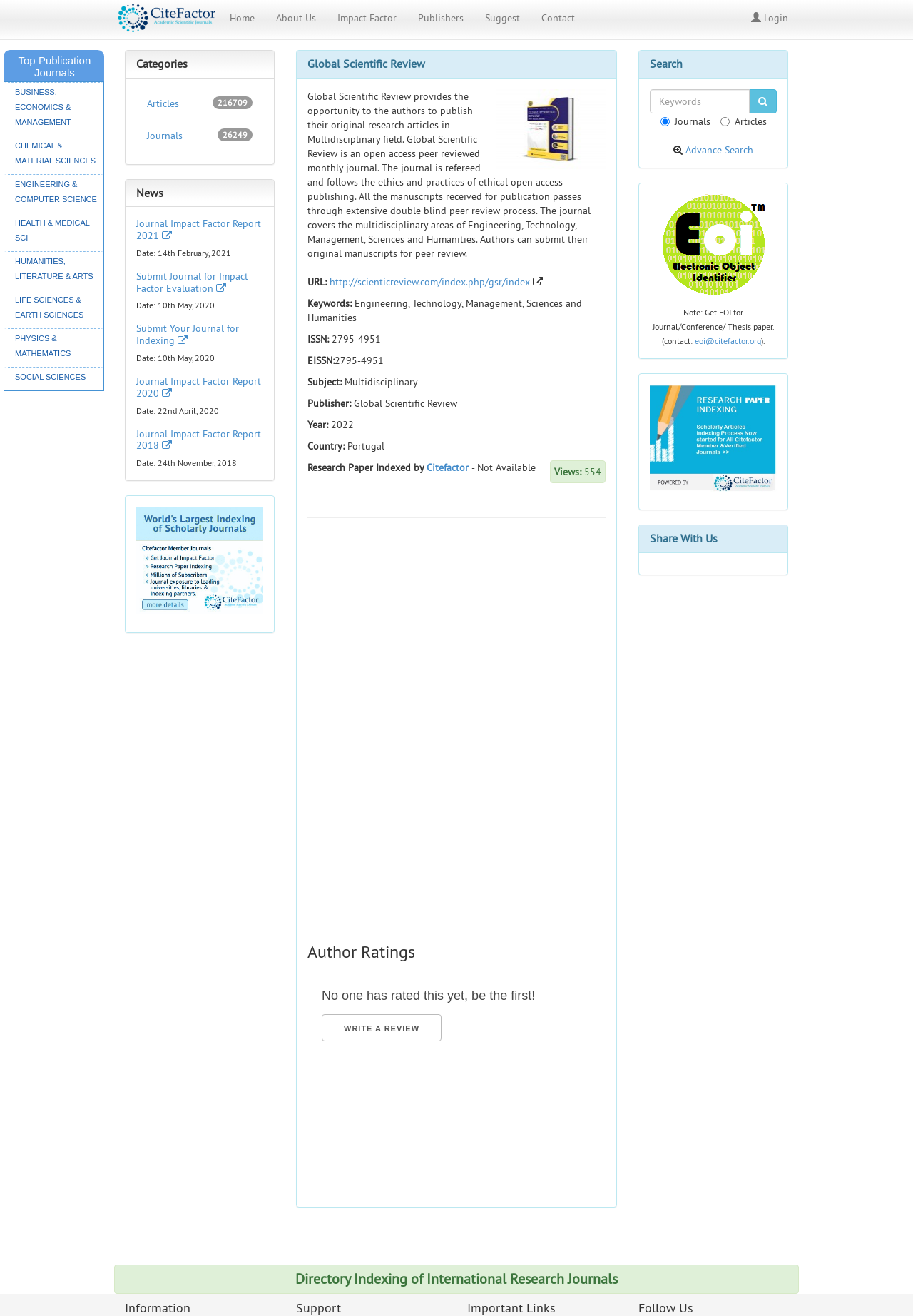Answer the question with a brief word or phrase:
What is the country of the publisher?

Portugal